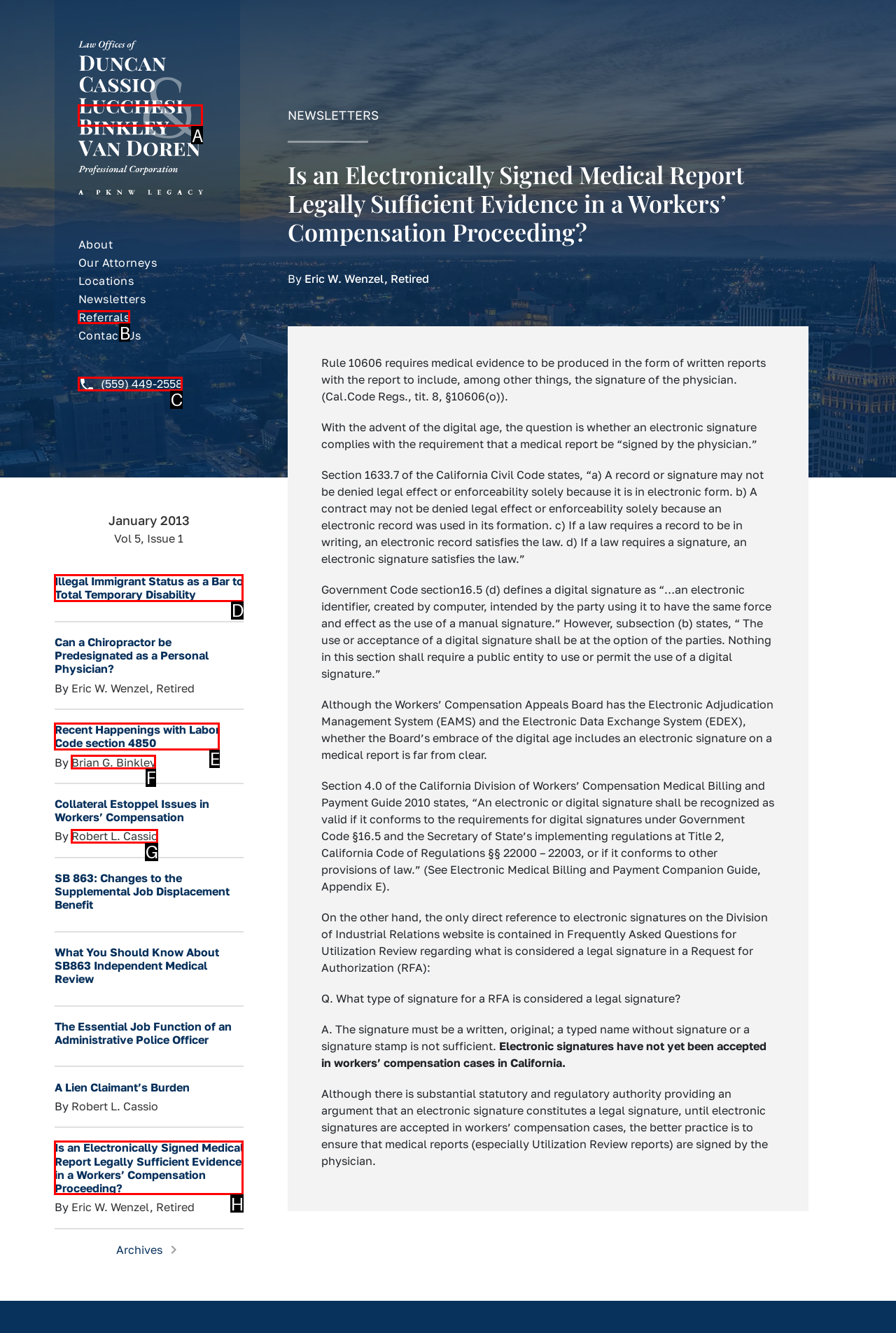Select the letter associated with the UI element you need to click to perform the following action: Click the 'Referrals' link
Reply with the correct letter from the options provided.

B